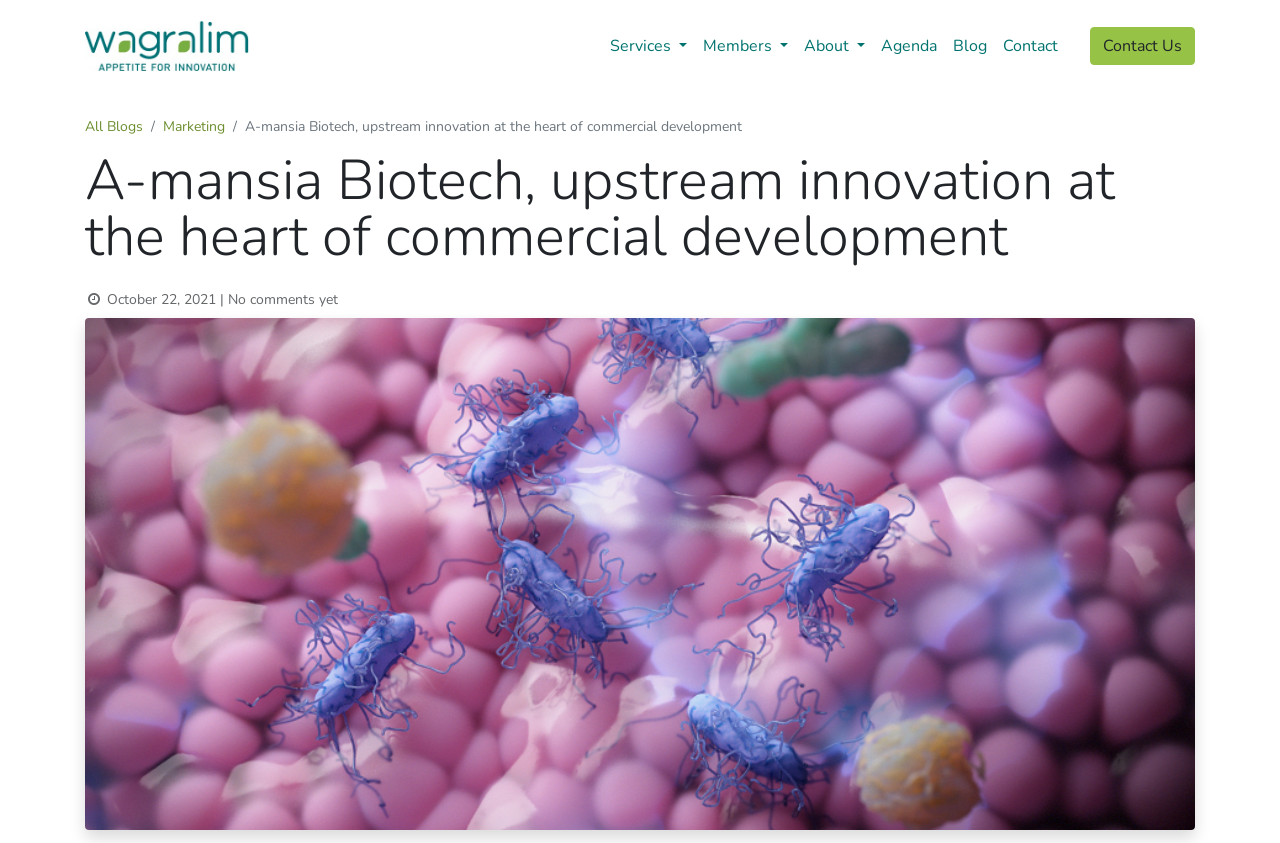Determine the bounding box for the described UI element: "Contact".

[0.777, 0.031, 0.833, 0.078]